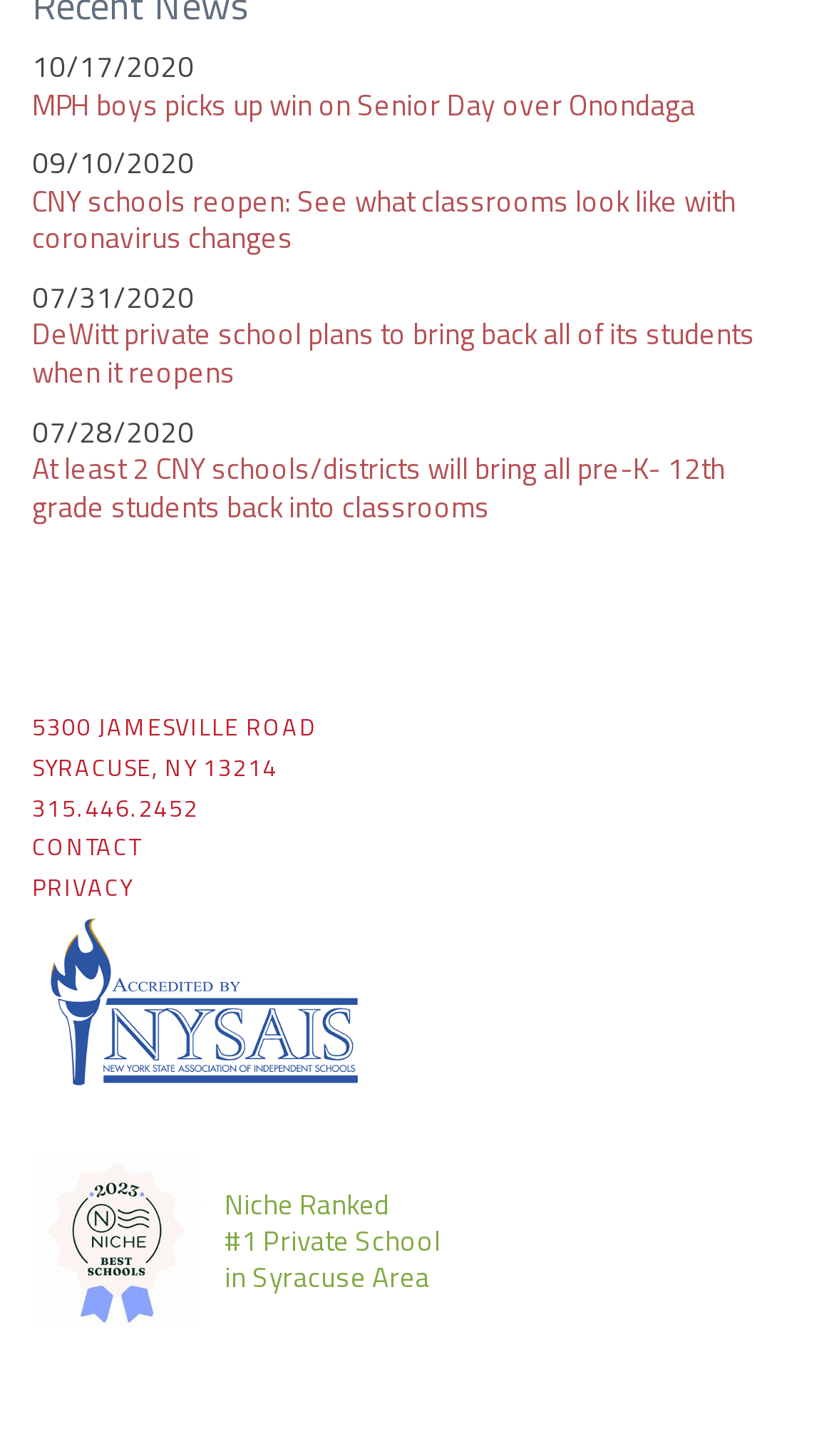Determine the bounding box coordinates of the clickable element to complete this instruction: "Go to Antony Dean's homepage". Provide the coordinates in the format of four float numbers between 0 and 1, [left, top, right, bottom].

None